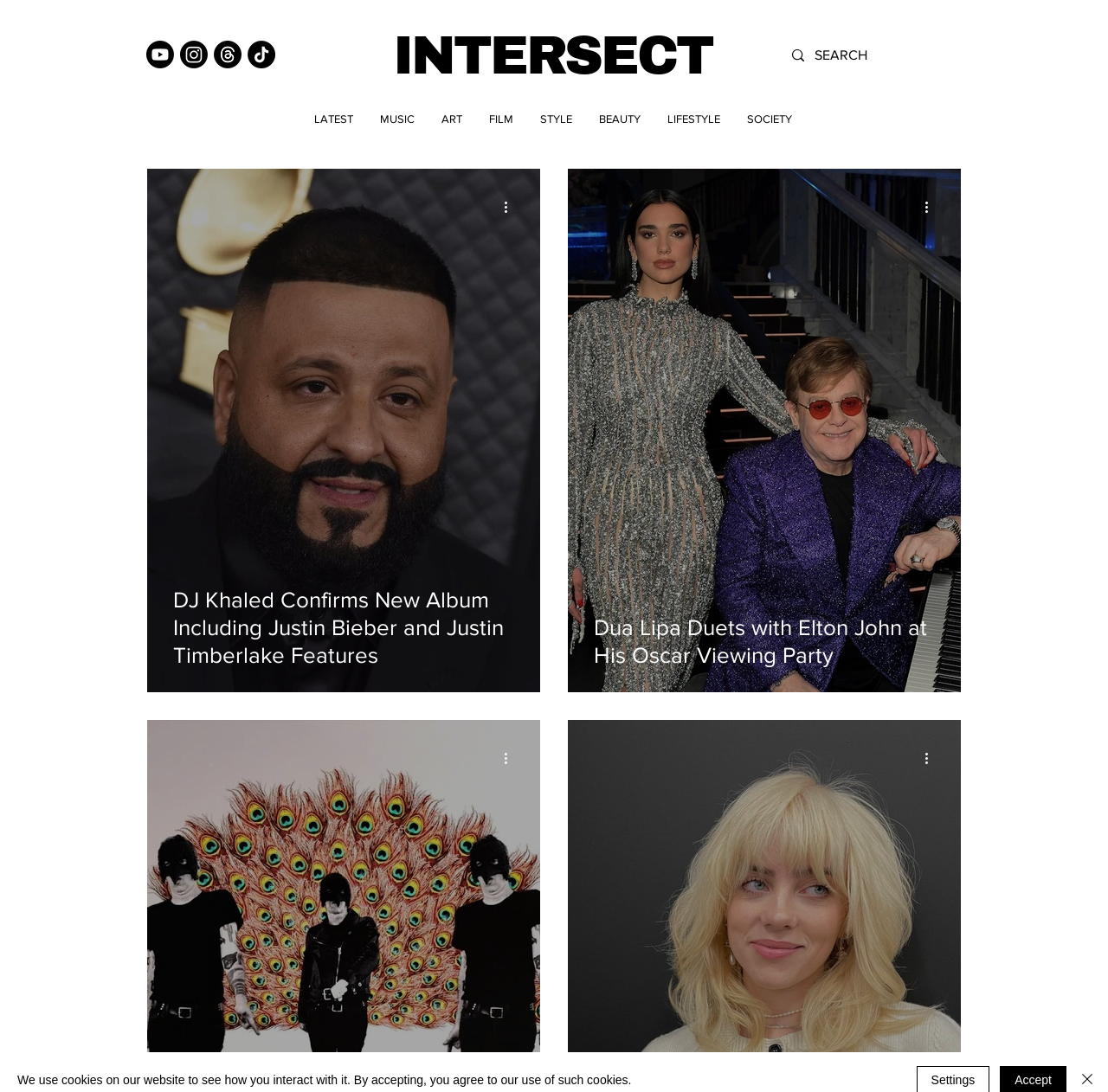Identify the bounding box coordinates of the clickable region necessary to fulfill the following instruction: "View the article about DJ Khaled's new album". The bounding box coordinates should be four float numbers between 0 and 1, i.e., [left, top, right, bottom].

[0.133, 0.155, 0.488, 0.634]